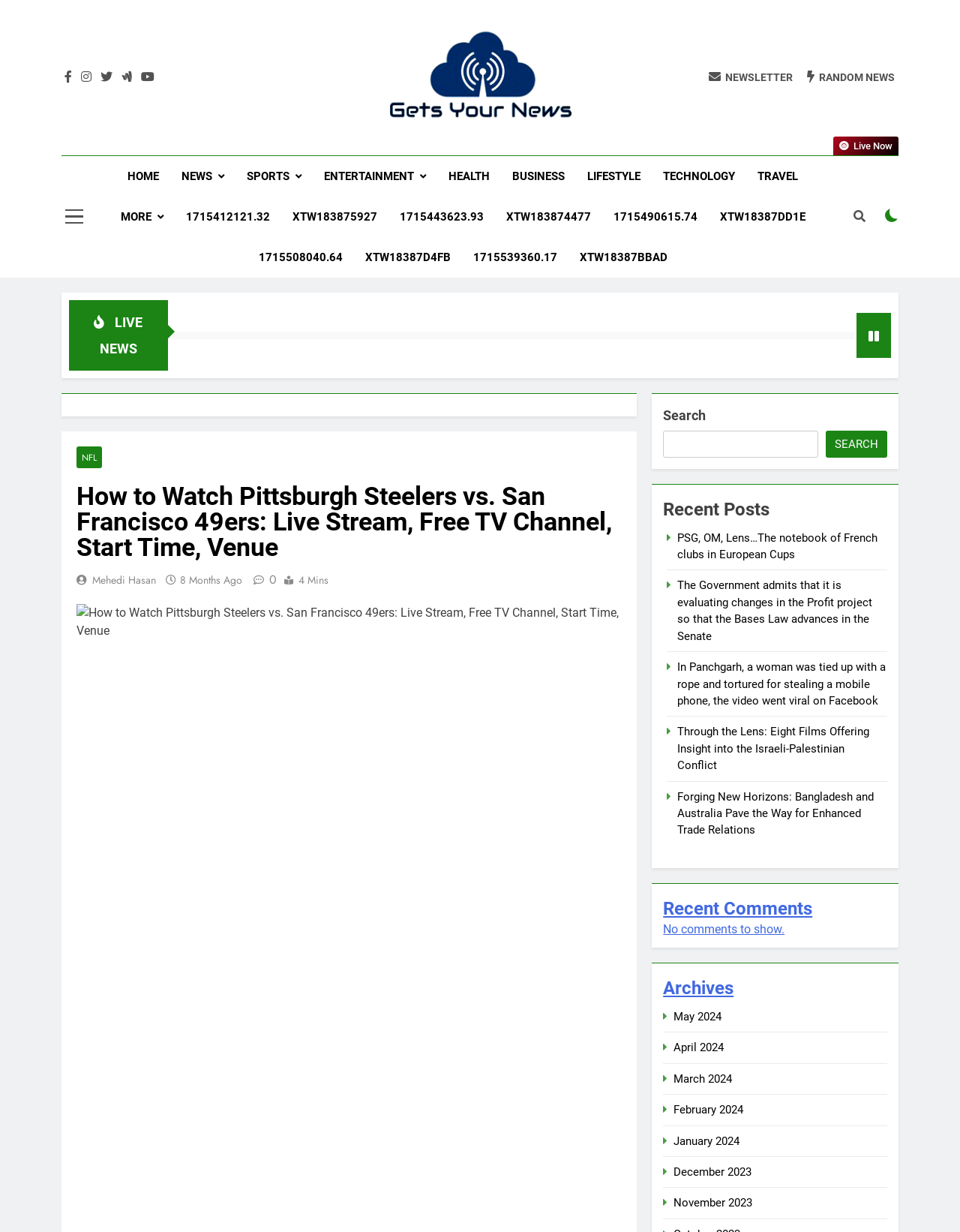Generate a detailed explanation of the webpage's features and information.

This webpage is about a news article titled "How to Watch Pittsburgh Steelers vs. San Francisco 49ers: Live Stream, Free TV Channel, Start Time, Venue" from Gets Your News. At the top, there are several social media links and a newsletter subscription link. Below that, there is a header section with links to different categories such as Home, News, Sports, Entertainment, Health, Business, Lifestyle, Technology, and Travel.

On the left side, there is a section with a "Live Now" button and a "LIVE NEWS" heading. Below that, there is a main article section with a heading, a brief description, and an image related to the article. The article is about how to watch a football game between the Pittsburgh Steelers and the San Francisco 49ers.

On the right side, there is a search bar with a search button. Below that, there are sections for Recent Posts, Recent Comments, and Archives. The Recent Posts section lists several news article links, while the Recent Comments section is empty. The Archives section lists links to different months, from May 2024 to November 2023.

At the bottom of the page, there is a link to a free counter statistics website with an image. There are also several links to other news articles and a button with a search icon.